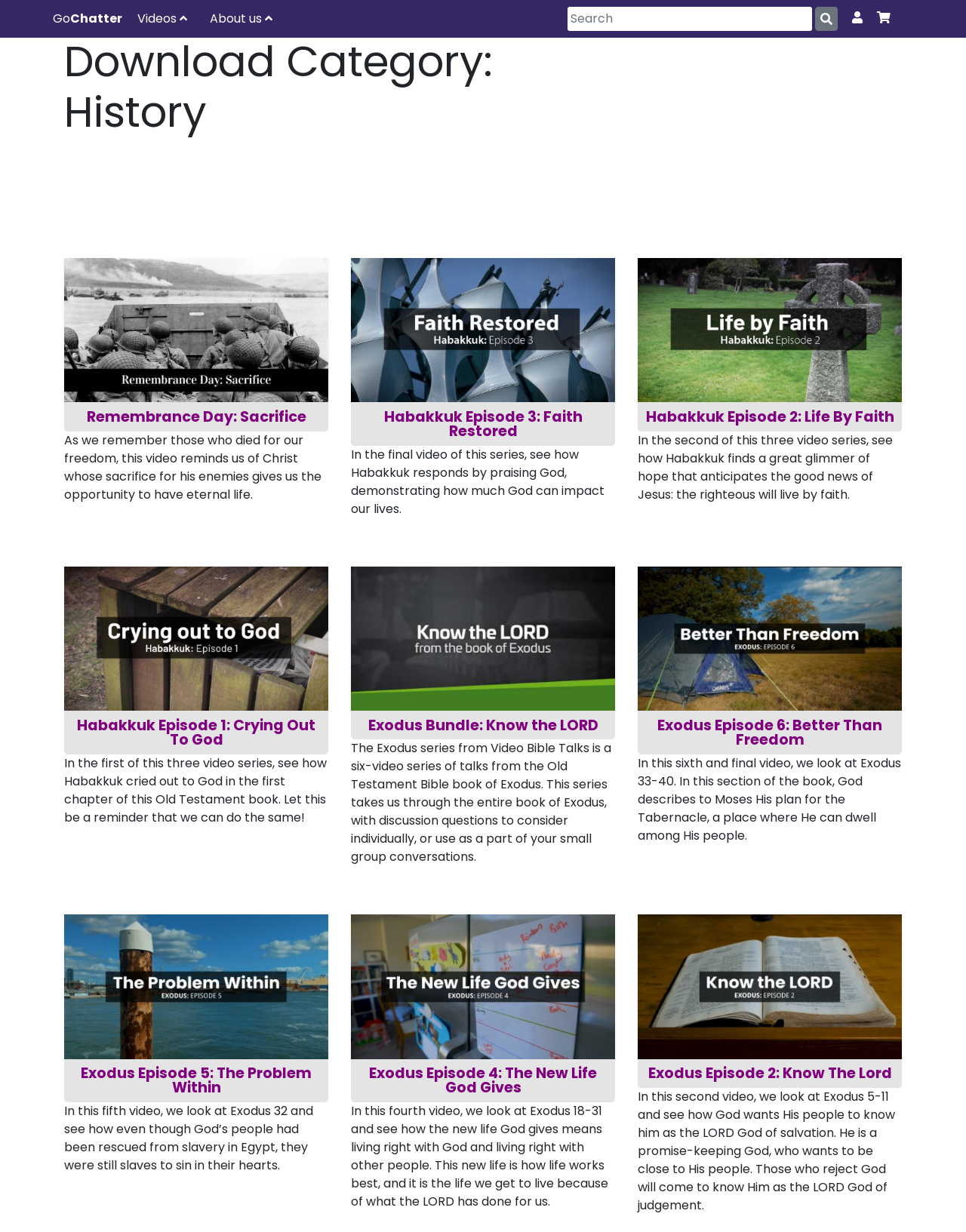Identify the bounding box coordinates for the region of the element that should be clicked to carry out the instruction: "Watch Remembrance Day video". The bounding box coordinates should be four float numbers between 0 and 1, i.e., [left, top, right, bottom].

[0.066, 0.327, 0.34, 0.35]